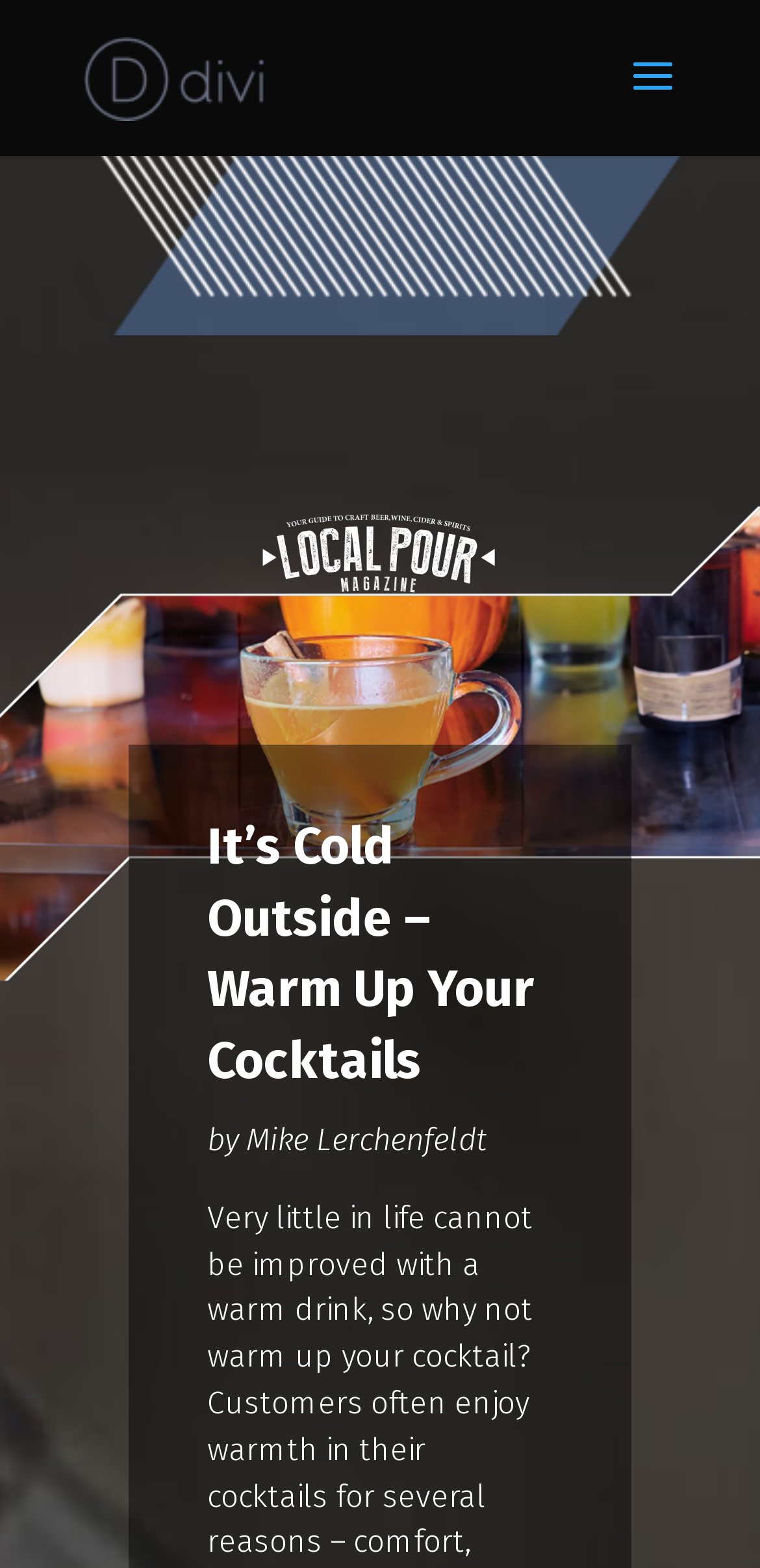Find the bounding box of the UI element described as follows: "Facebook".

[0.128, 0.676, 0.949, 0.726]